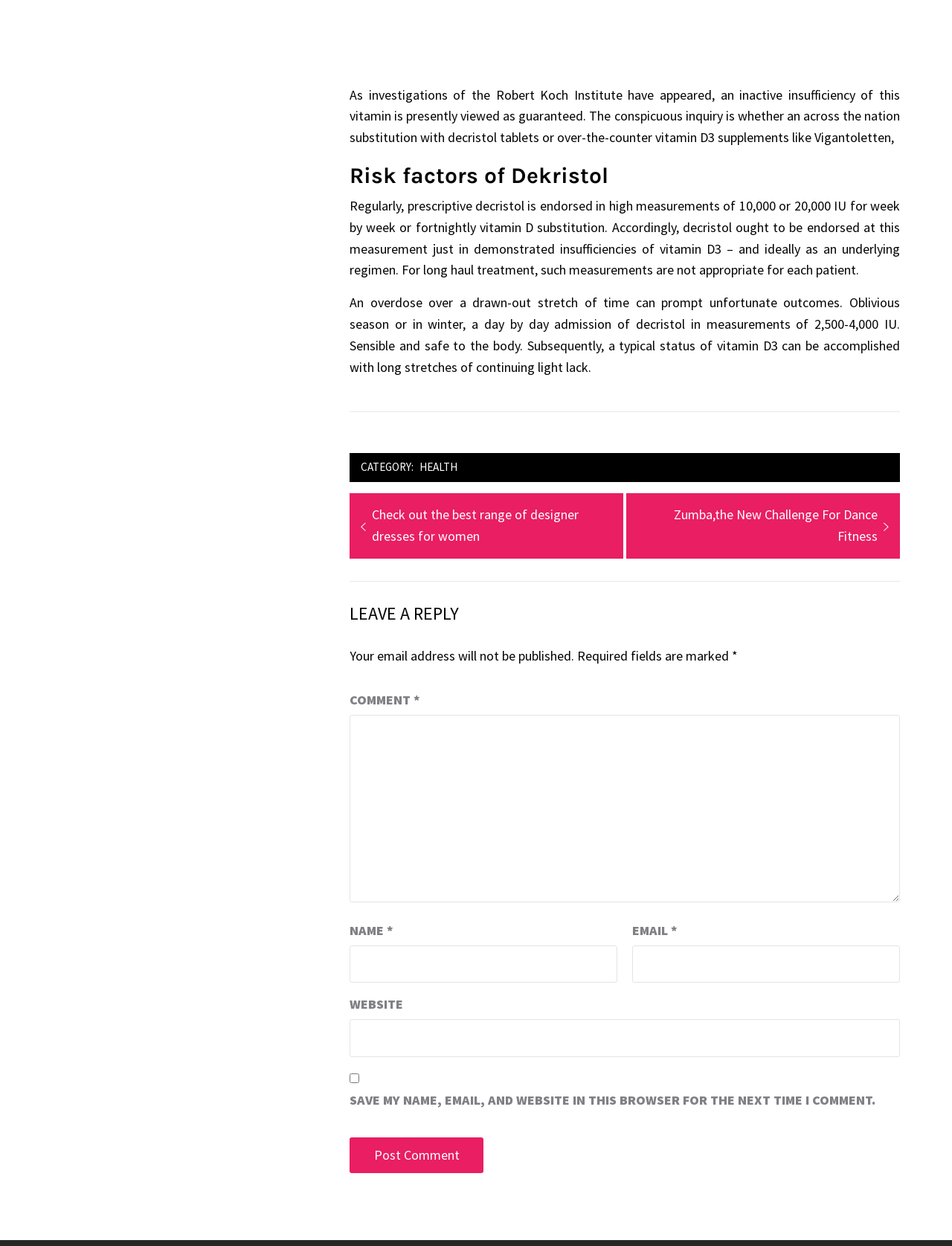Carefully observe the image and respond to the question with a detailed answer:
What is the required format for the COMMENT field?

I determined the required format for the COMMENT field by looking at the form elements on the webpage, where I found a textbox labeled 'COMMENT *' with a required attribute set to True, indicating that it is a required field.